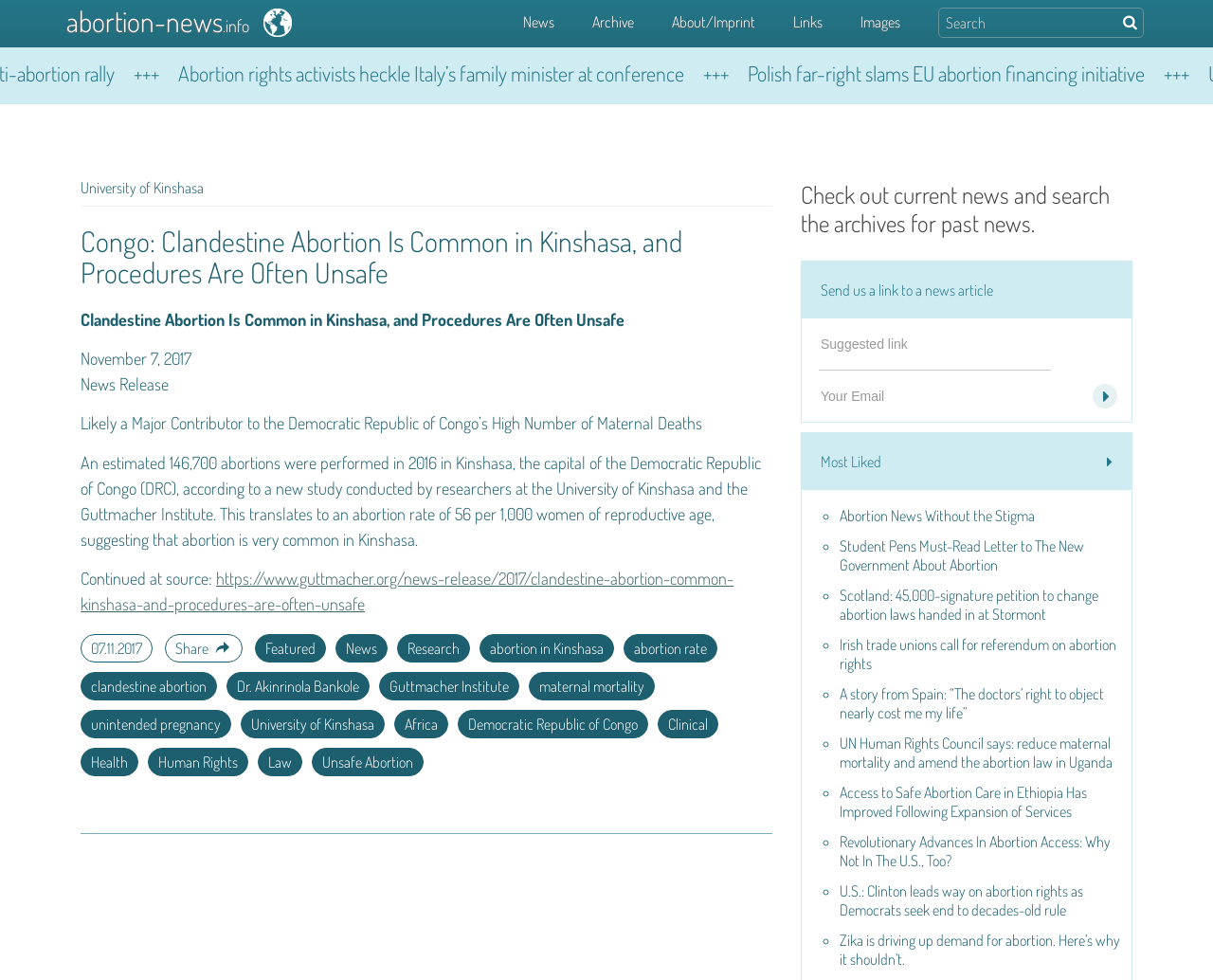Please determine the bounding box coordinates of the section I need to click to accomplish this instruction: "Send us a link to a news article".

[0.661, 0.267, 0.933, 0.325]